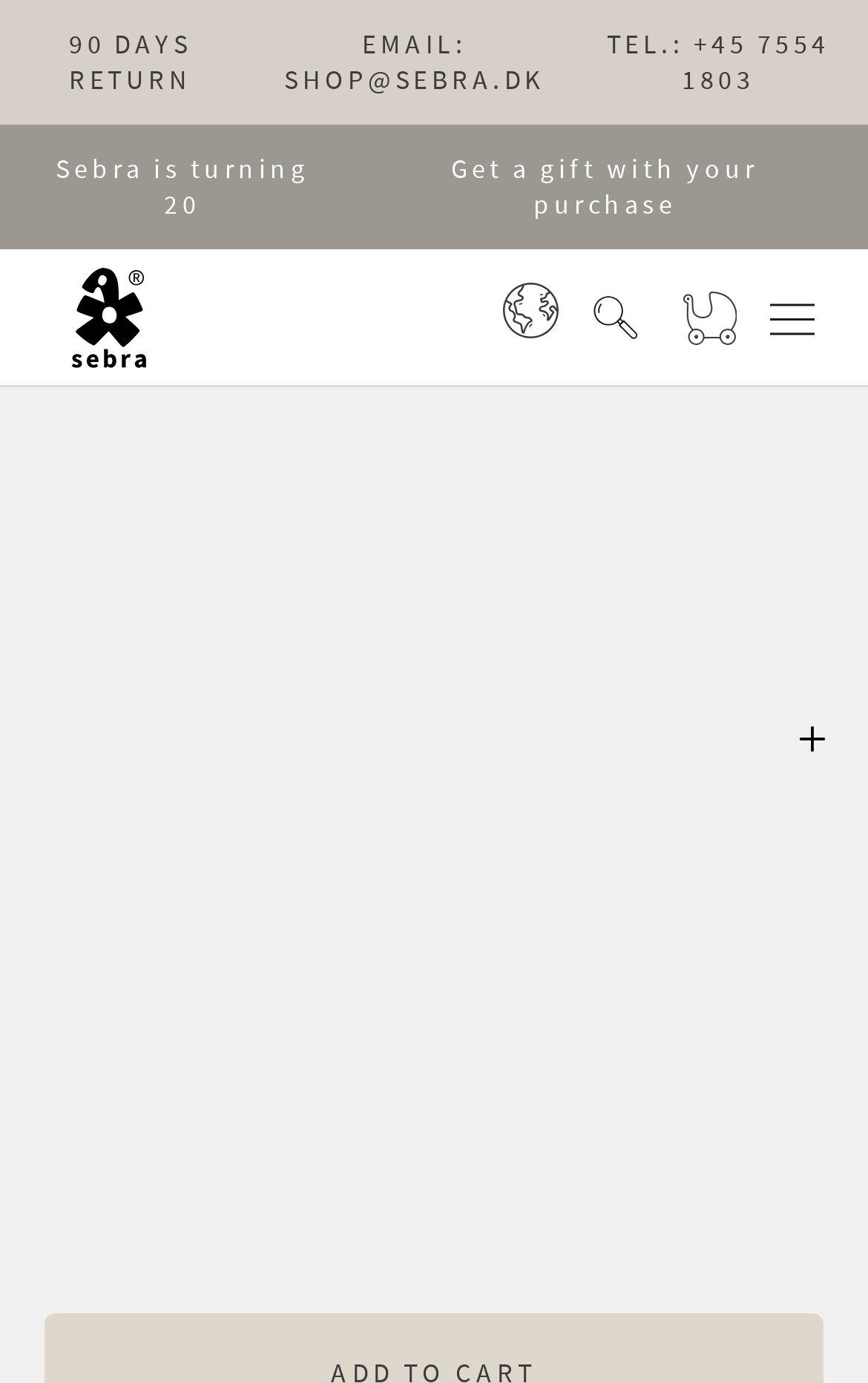Please locate the clickable area by providing the bounding box coordinates to follow this instruction: "Open navigation".

[0.887, 0.217, 0.938, 0.243]